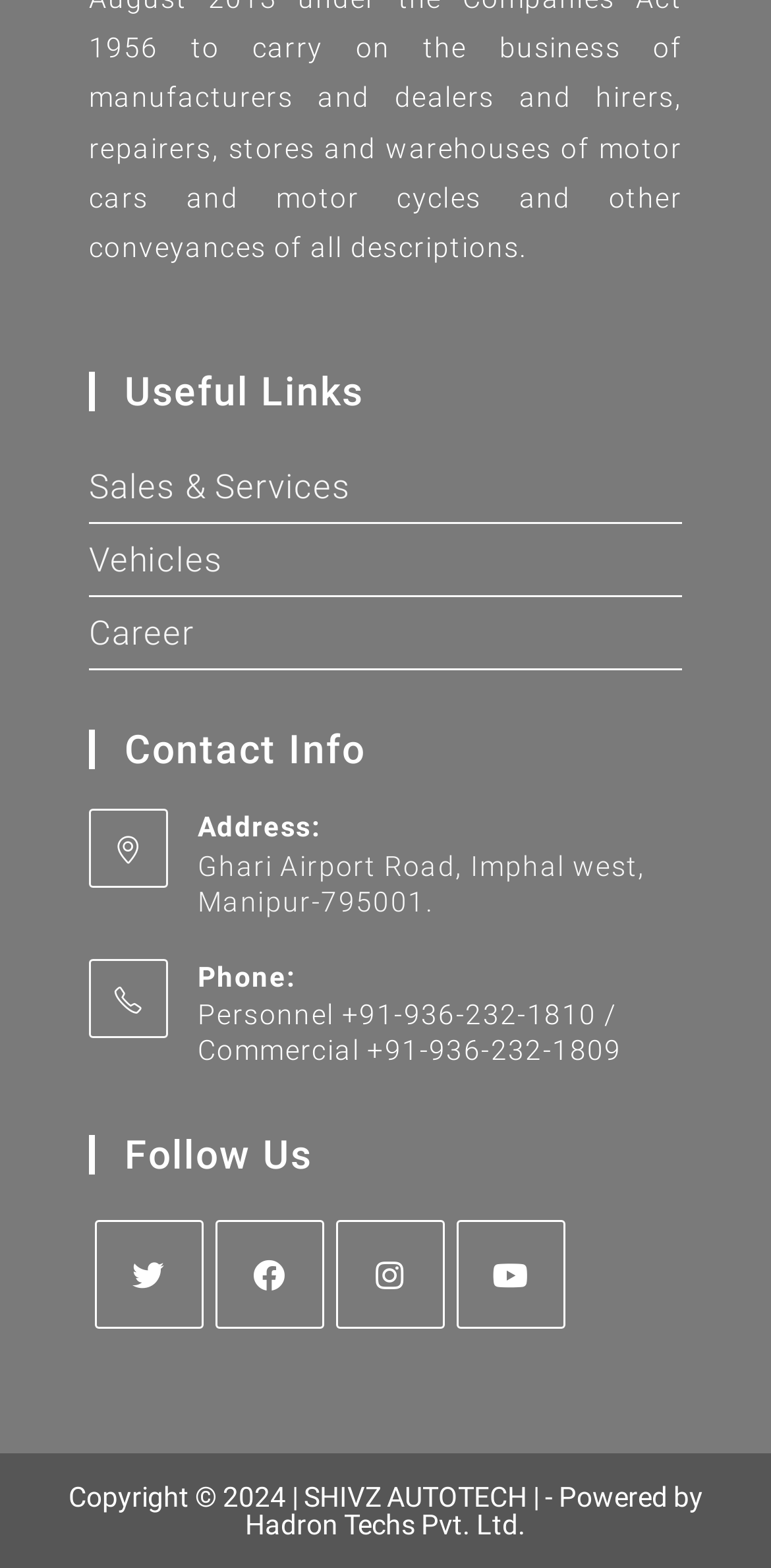Determine the coordinates of the bounding box for the clickable area needed to execute this instruction: "Follow on Twitter".

[0.123, 0.779, 0.264, 0.848]